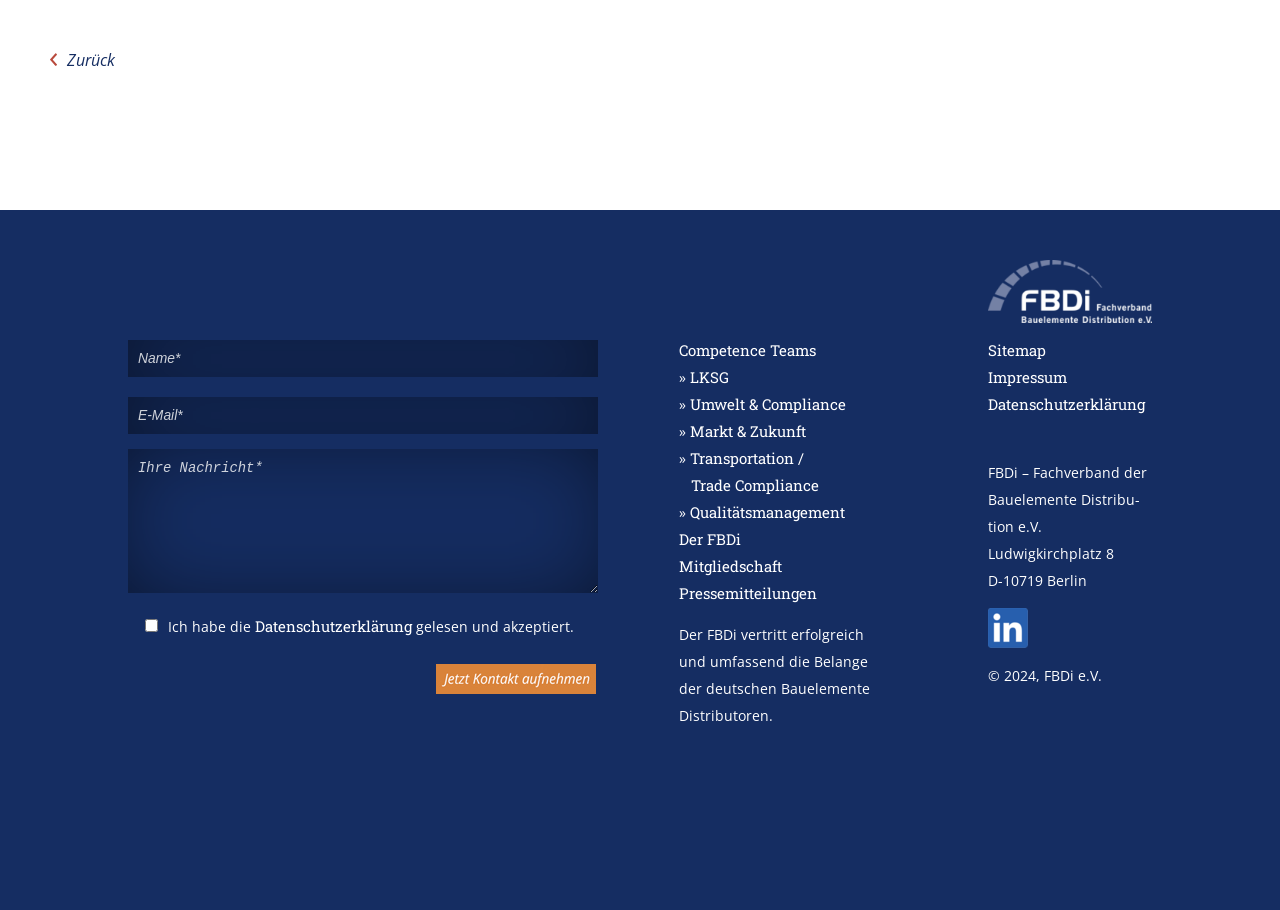From the webpage screenshot, identify the region described by name="Nachricht" placeholder="Ihre Nachricht*". Provide the bounding box coordinates as (top-left x, top-left y, bottom-right x, bottom-right y), with each value being a floating point number between 0 and 1.

[0.1, 0.493, 0.468, 0.652]